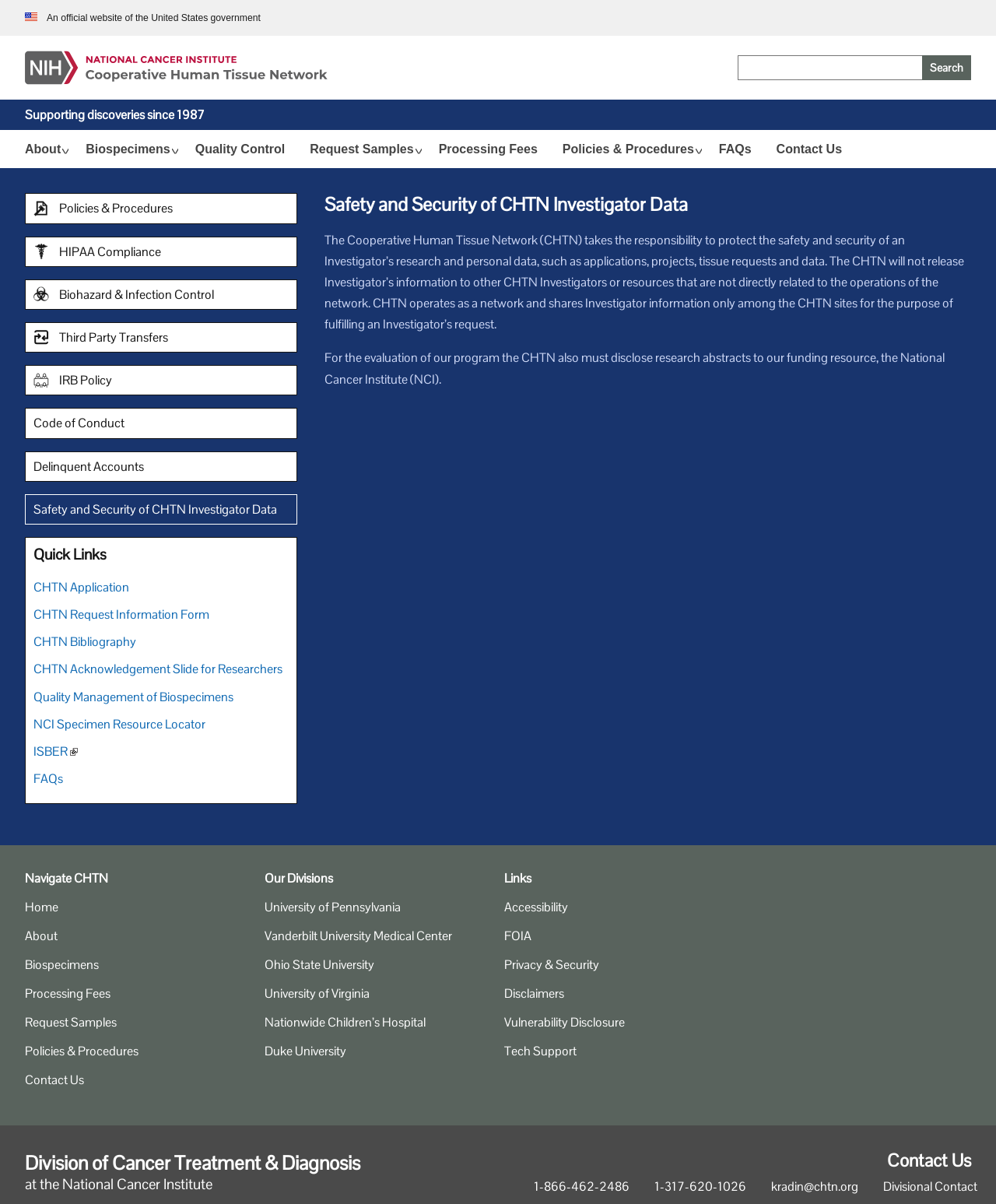Please find and report the primary heading text from the webpage.

Safety and Security of CHTN Investigator Data